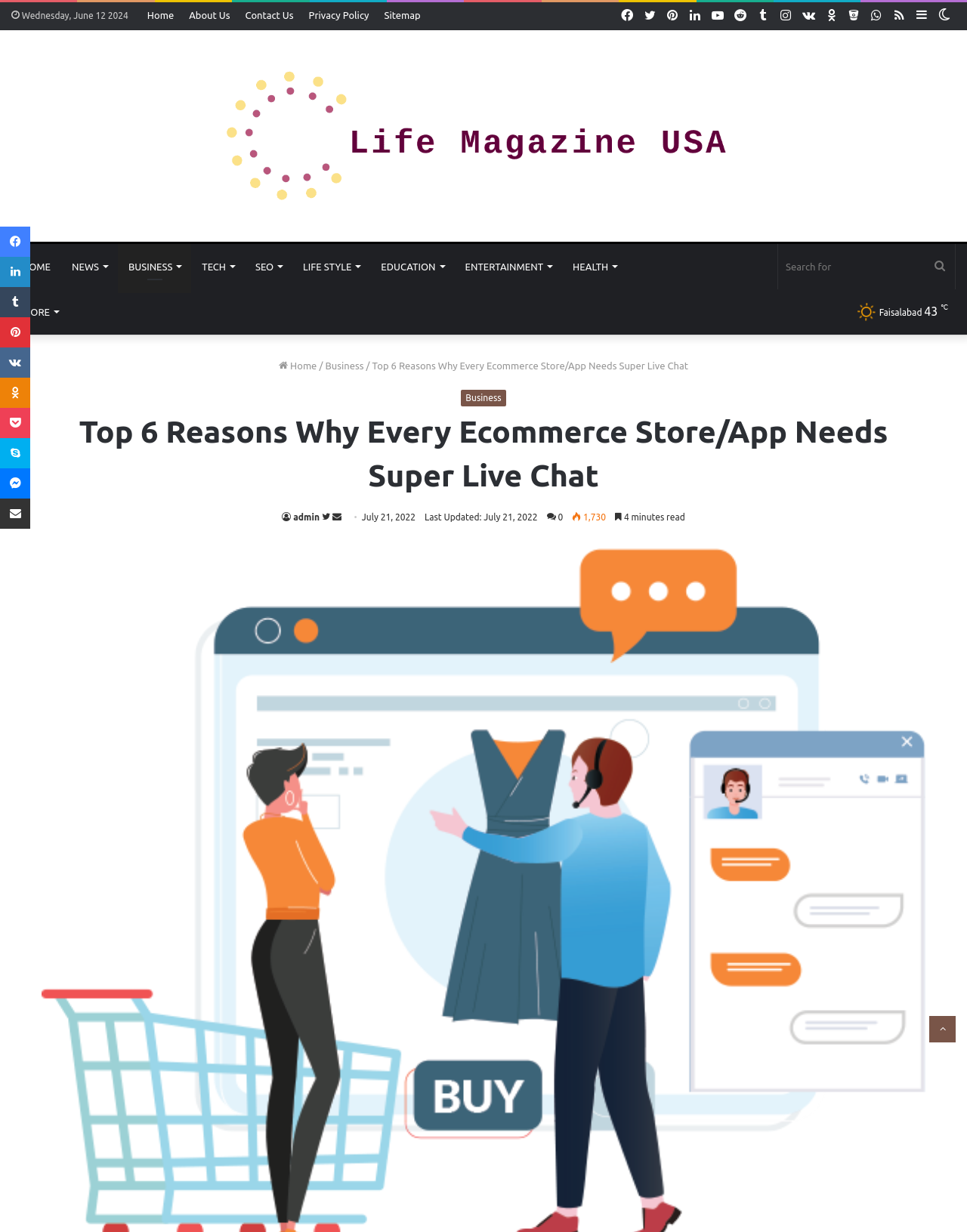Identify the bounding box coordinates of the element that should be clicked to fulfill this task: "Search for something". The coordinates should be provided as four float numbers between 0 and 1, i.e., [left, top, right, bottom].

[0.805, 0.198, 0.988, 0.235]